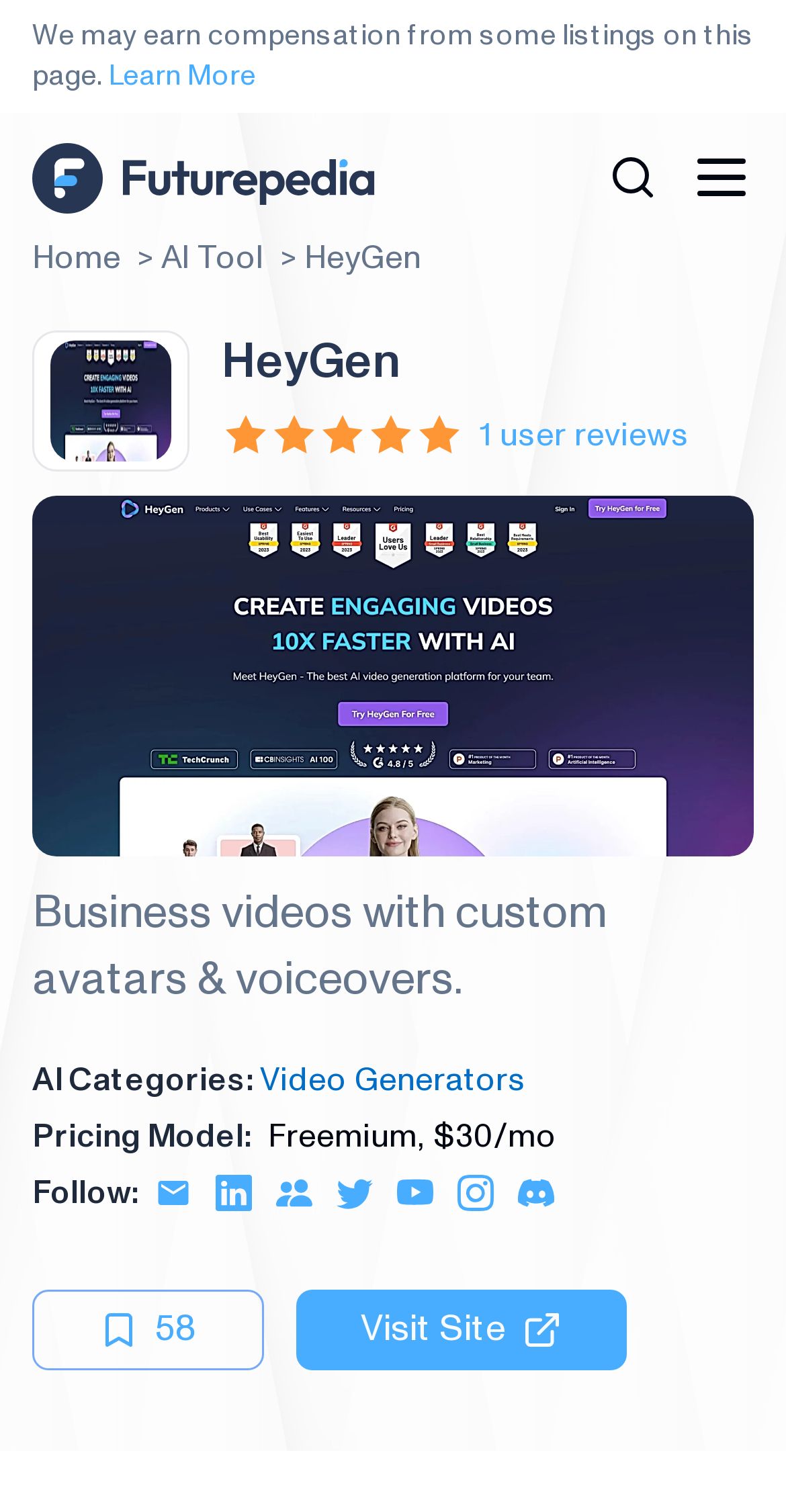Please identify the bounding box coordinates of the element that needs to be clicked to perform the following instruction: "Open the menu".

[0.877, 0.096, 0.959, 0.139]